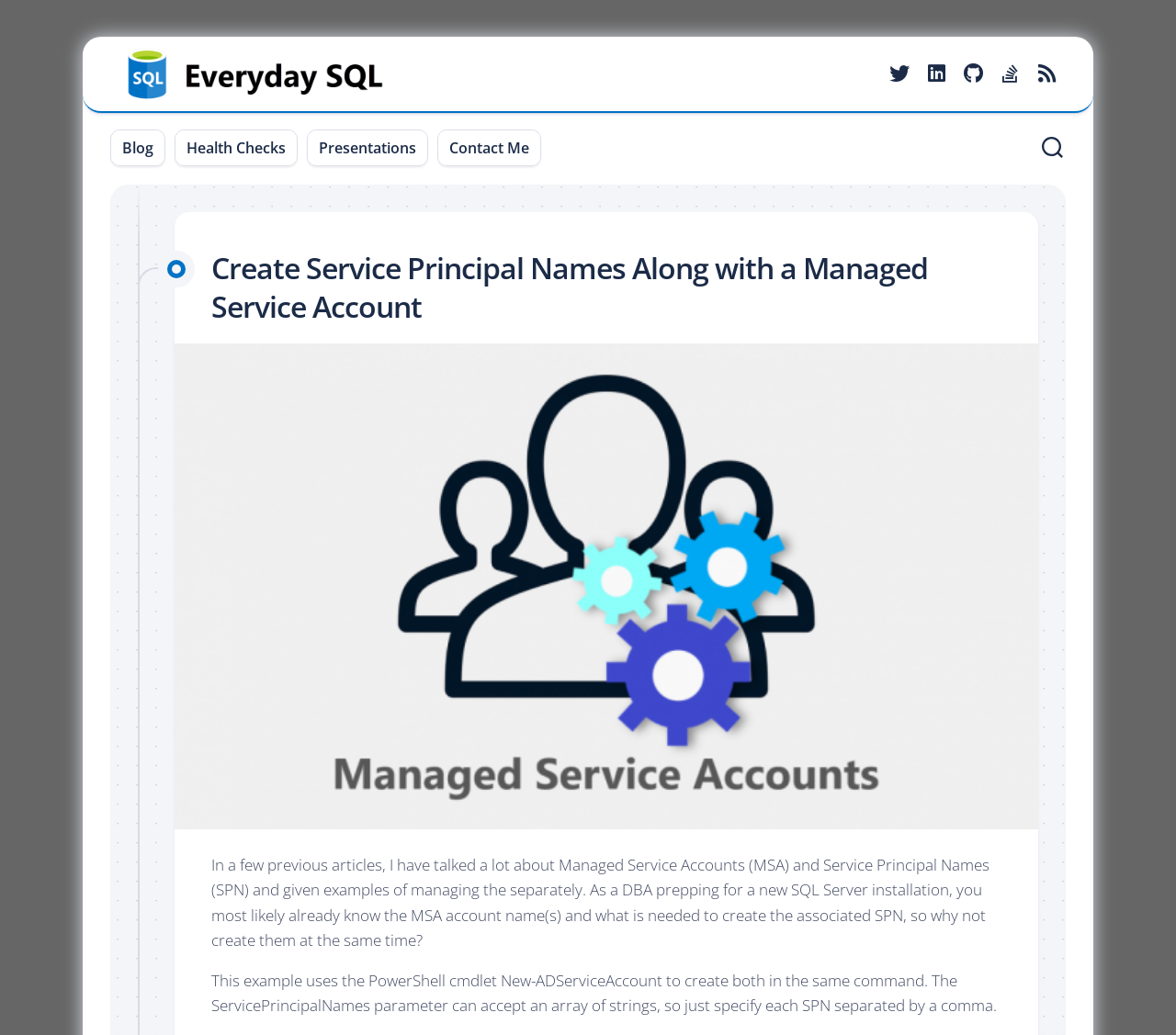What is the website about?
Answer the question with a detailed explanation, including all necessary information.

Based on the webpage content, it appears that the website is about SQL Server installation, specifically creating service principal names along with a managed service account.